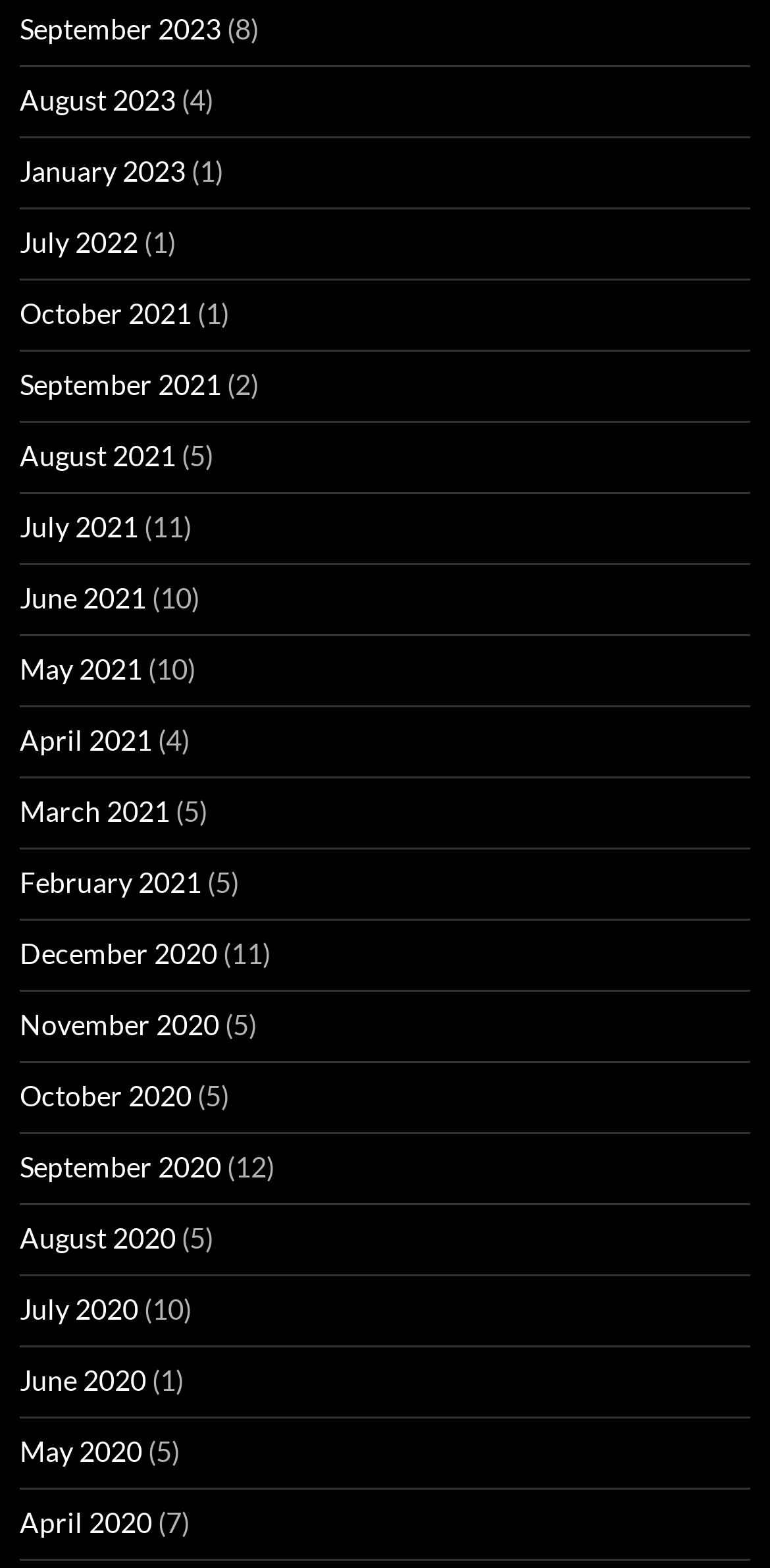Find the bounding box coordinates of the clickable area required to complete the following action: "View September 2023".

[0.026, 0.008, 0.287, 0.029]